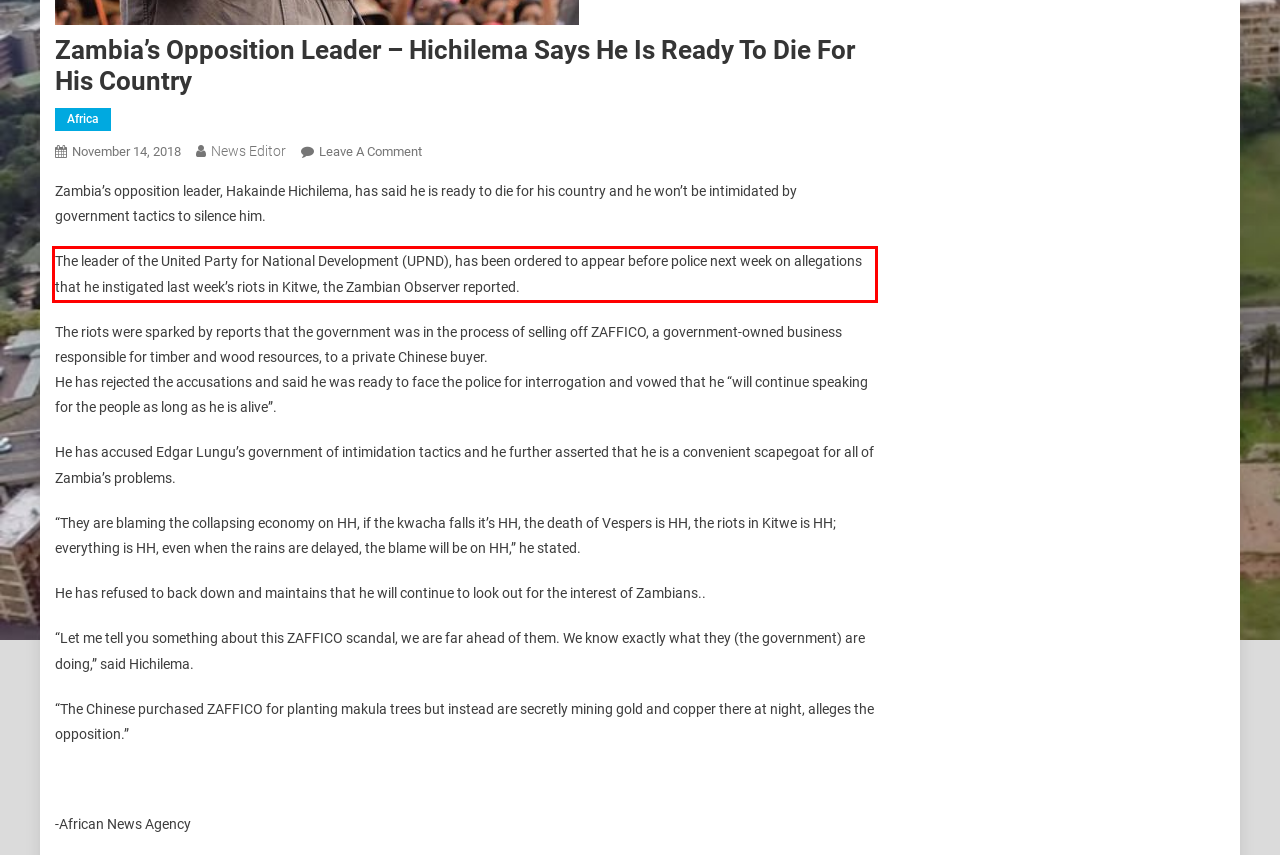Within the screenshot of a webpage, identify the red bounding box and perform OCR to capture the text content it contains.

The leader of the United Party for National Development (UPND), has been ordered to appear before police next week on allegations that he instigated last week’s riots in Kitwe, the Zambian Observer reported.